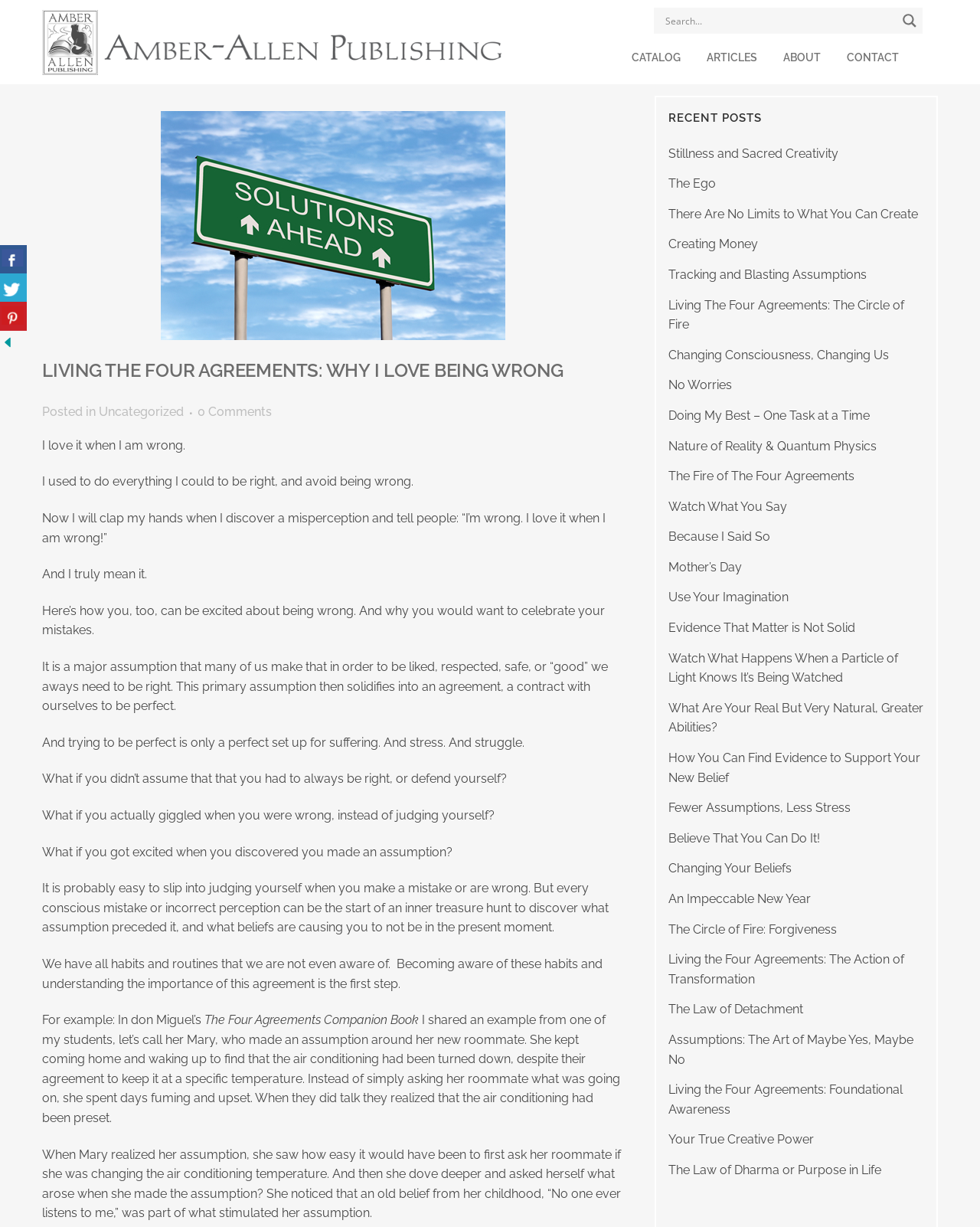What is the author's attitude towards being wrong?
Look at the image and provide a detailed response to the question.

The author's attitude towards being wrong is positive because they mention 'I love it when I am wrong' and 'I will clap my hands when I discover a misperception and tell people: “I’m wrong. I love it when I am wrong!”' This shows that the author is excited and happy when they realize their mistakes.